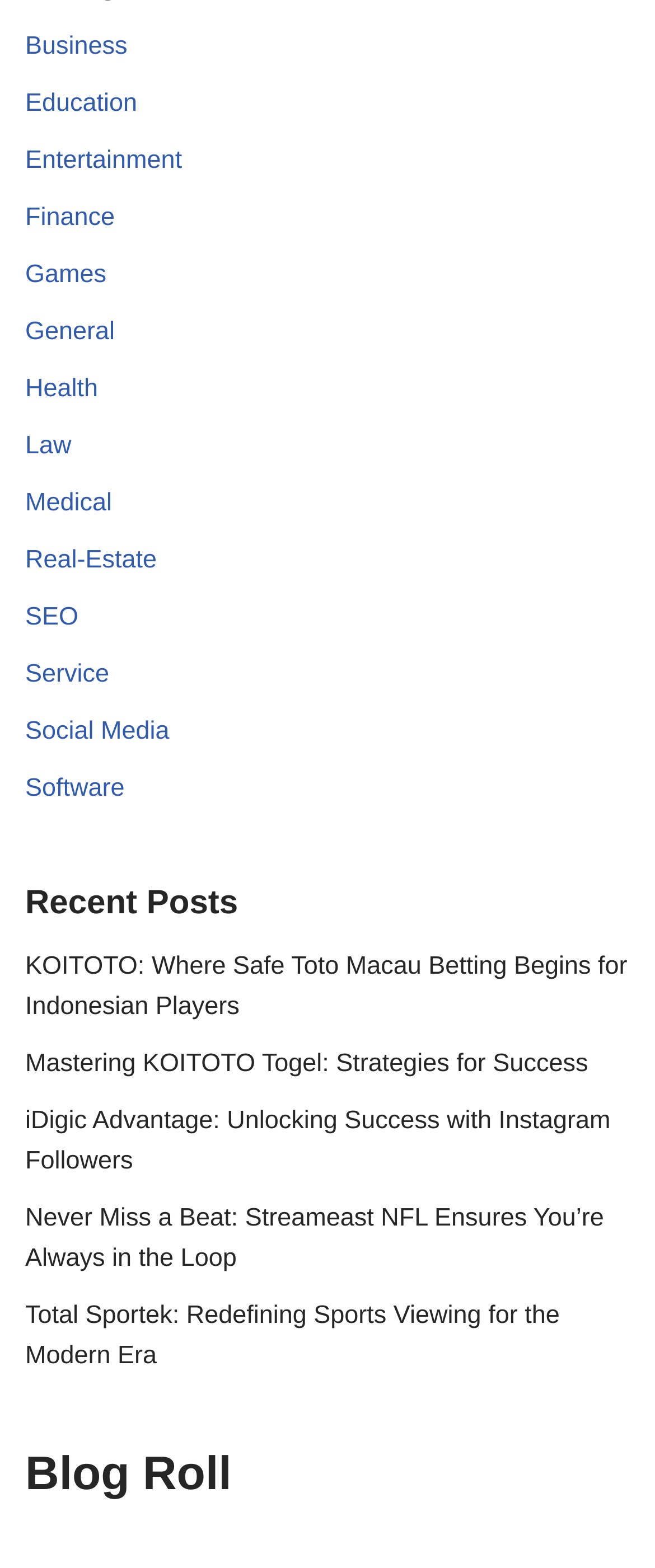Determine the bounding box coordinates for the UI element matching this description: "Social Media".

[0.038, 0.457, 0.259, 0.476]